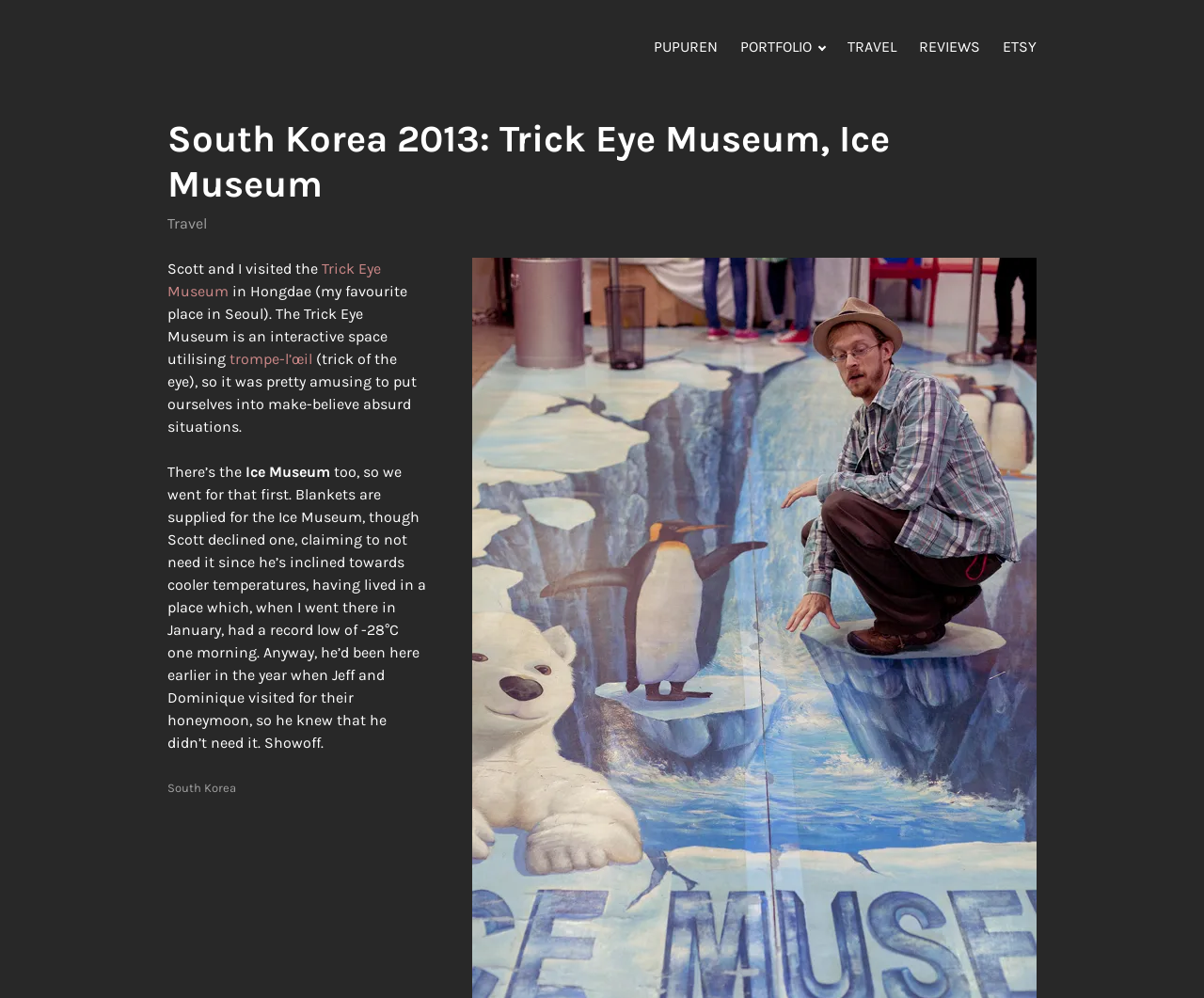What is the name of the country where the Trick Eye Museum is located? Analyze the screenshot and reply with just one word or a short phrase.

South Korea